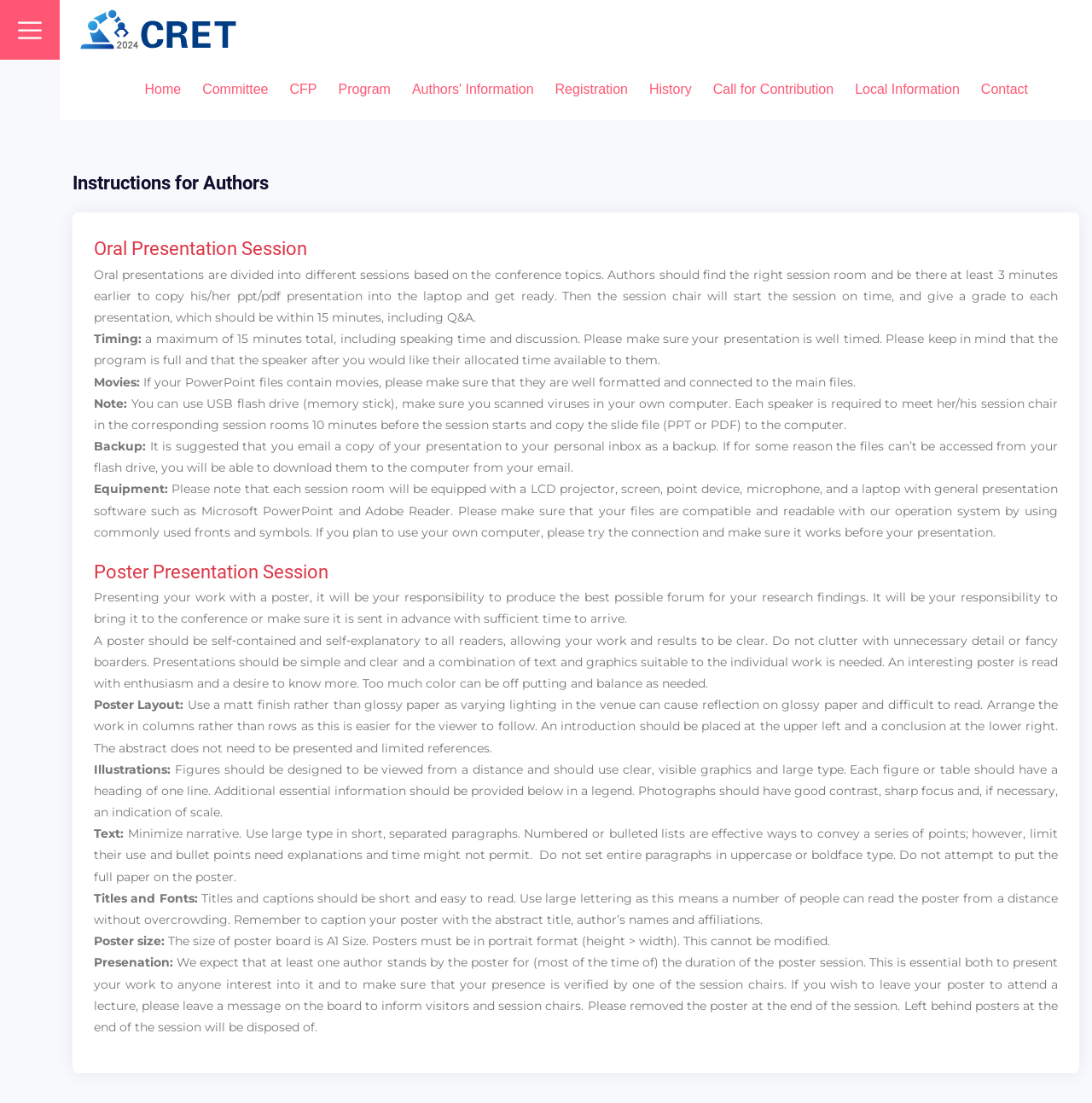Please determine the bounding box coordinates for the element that should be clicked to follow these instructions: "Click on the 'Call for Contribution' link".

[0.653, 0.074, 0.763, 0.087]